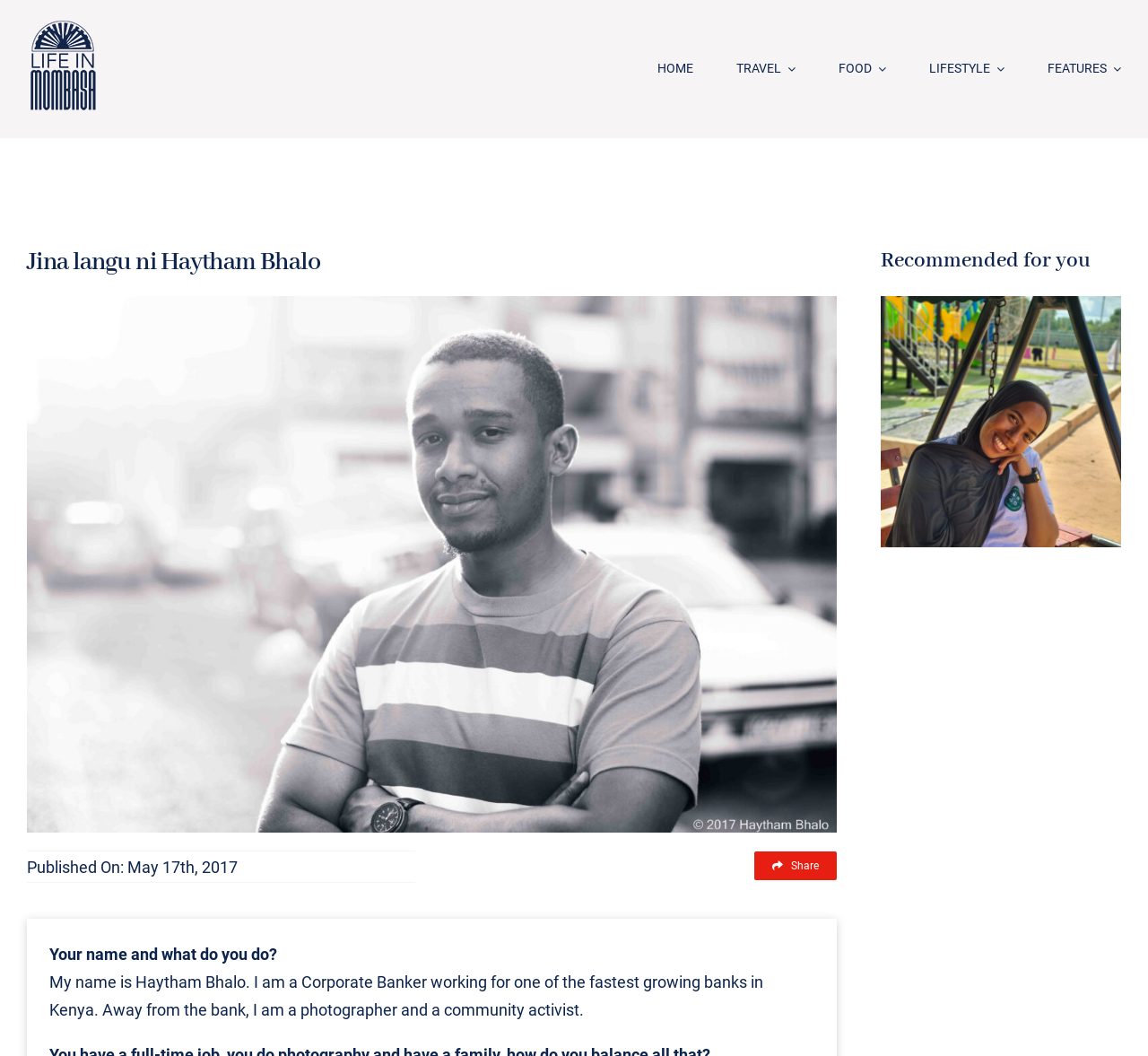What is the author's profession?
Please describe in detail the information shown in the image to answer the question.

The author's profession can be determined by reading the text 'My name is Haytham Bhalo. I am a Corporate Banker working for one of the fastest growing banks in Kenya.' which is located below the author's name.